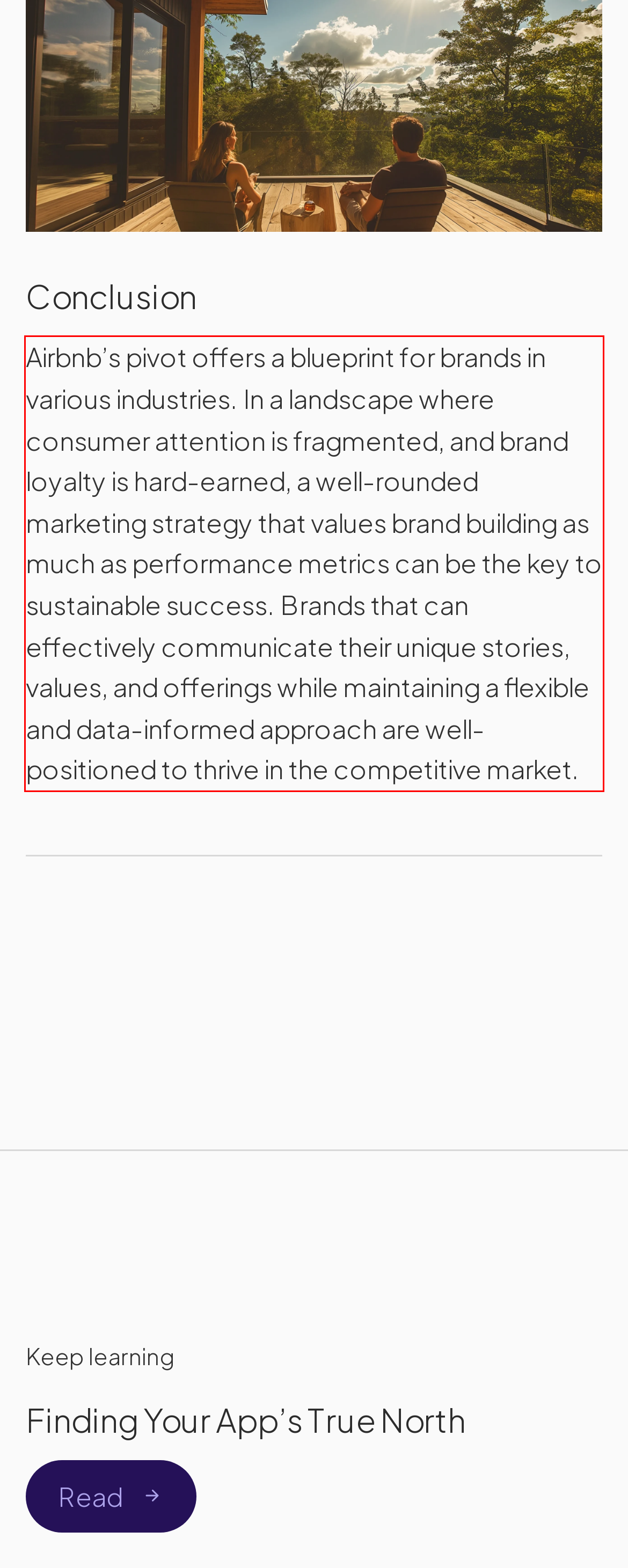Identify and transcribe the text content enclosed by the red bounding box in the given screenshot.

Airbnb’s pivot offers a blueprint for brands in various industries. In a landscape where consumer attention is fragmented, and brand loyalty is hard-earned, a well-rounded marketing strategy that values brand building as much as performance metrics can be the key to sustainable success. Brands that can effectively communicate their unique stories, values, and offerings while maintaining a flexible and data-informed approach are well-positioned to thrive in the competitive market.